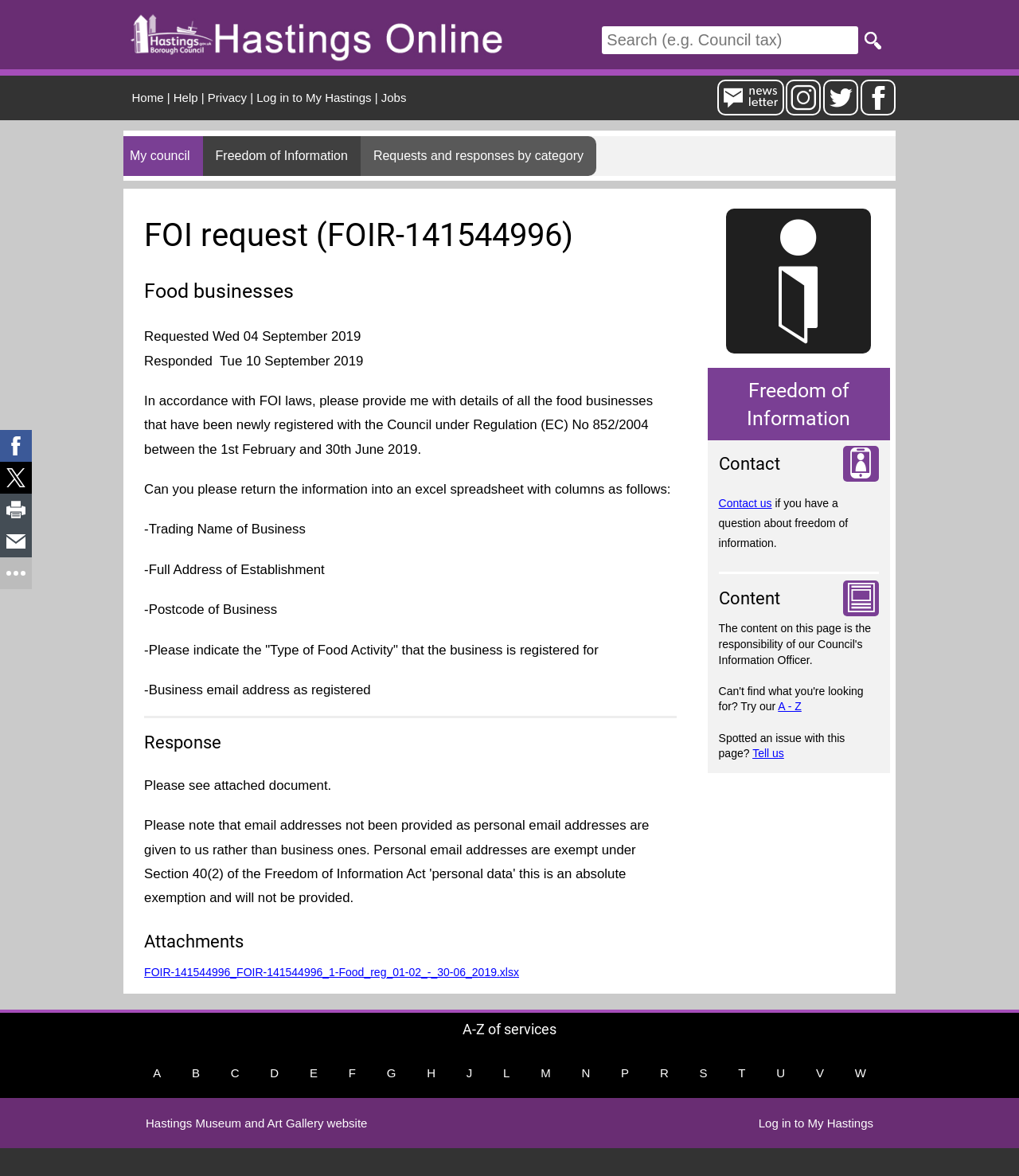Please provide a short answer using a single word or phrase for the question:
What is the type of document attached to the response?

Excel spreadsheet